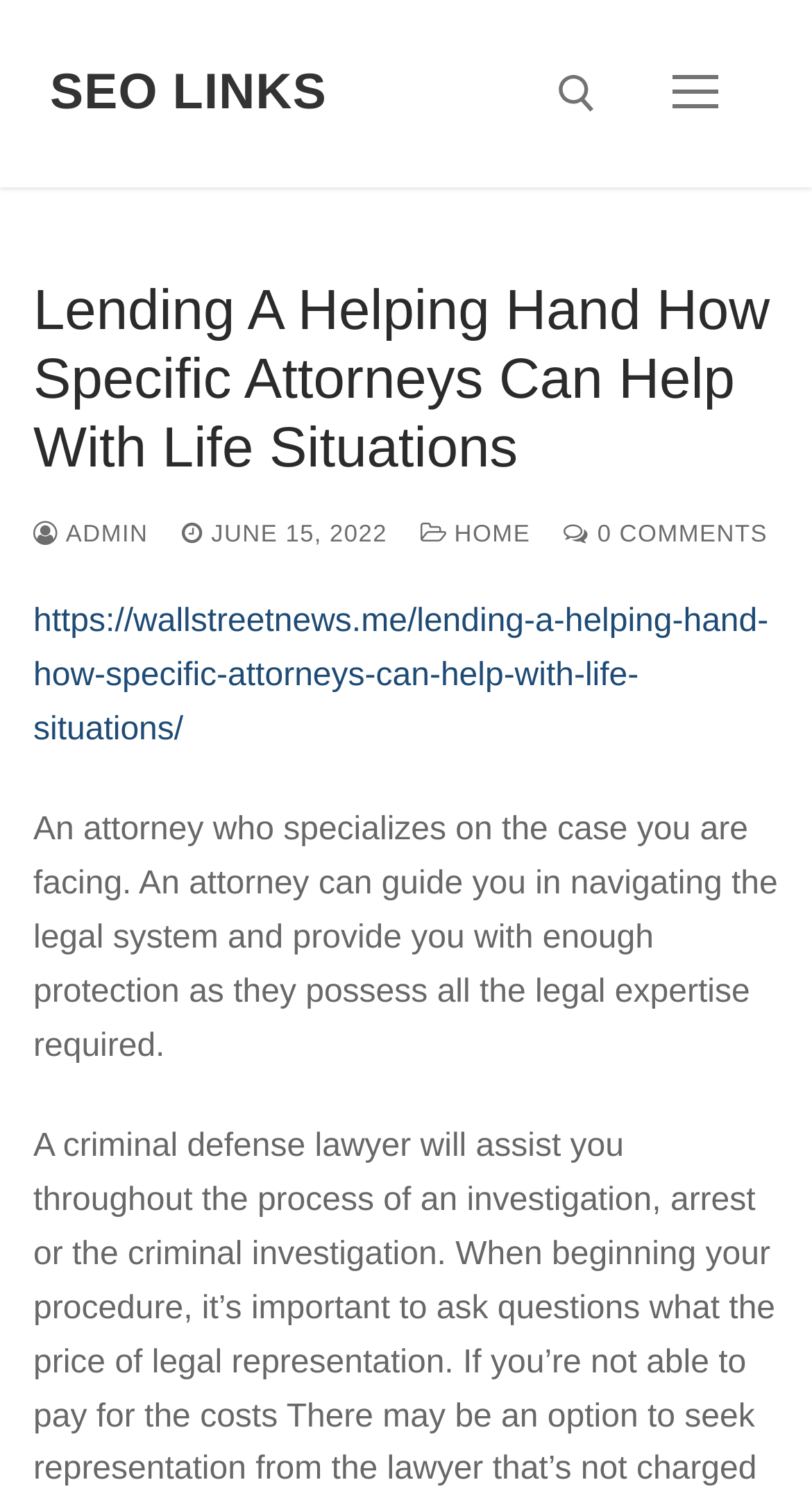Locate the bounding box for the described UI element: "SEO Links". Ensure the coordinates are four float numbers between 0 and 1, formatted as [left, top, right, bottom].

[0.062, 0.042, 0.402, 0.082]